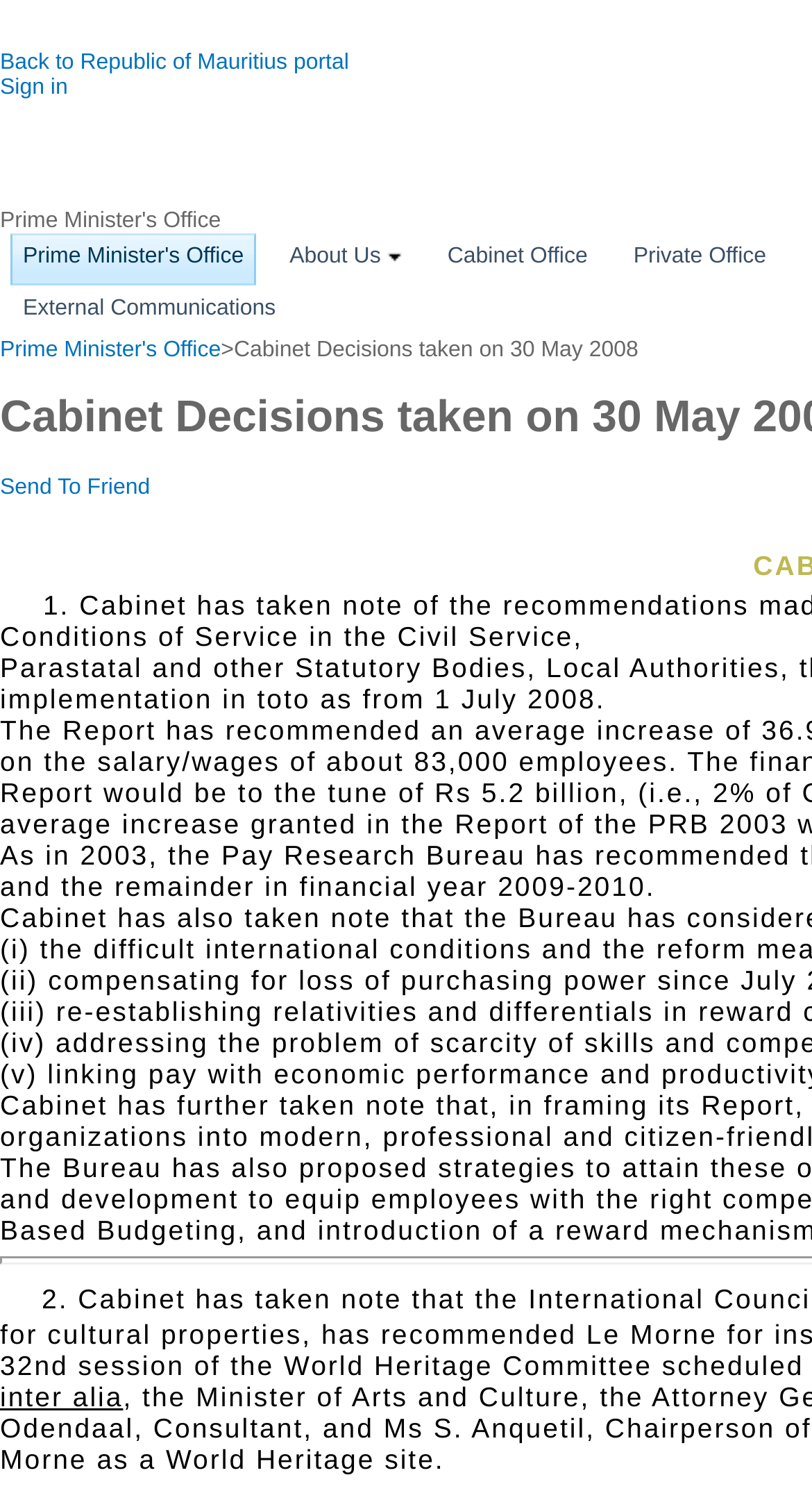Construct a comprehensive description capturing every detail on the webpage.

The webpage is about the Prime Minister's Office, specifically showcasing Cabinet Decisions taken on 30 May 2008. At the top-left corner, there is a small, almost invisible text element containing a non-breaking space character. Below this, there are two links: "Back to Republic of Mauritius portal" and "Sign in", positioned side by side.

The main navigation menu is located below these links, spanning across the top of the page. It consists of five links: "Prime Minister's Office" (which is currently selected), "About Us", "Cabinet Office", "Private Office", and "External Communications". These links are evenly spaced and take up most of the top section of the page.

Below the navigation menu, there is a breadcrumb trail consisting of three elements: a link to "Prime Minister's Office", a greater-than symbol (">"), and the title "Cabinet Decisions taken on 30 May 2008". This breadcrumb trail is positioned near the top-center of the page.

Finally, at the top-left corner, there is a "Send To Friend" link.